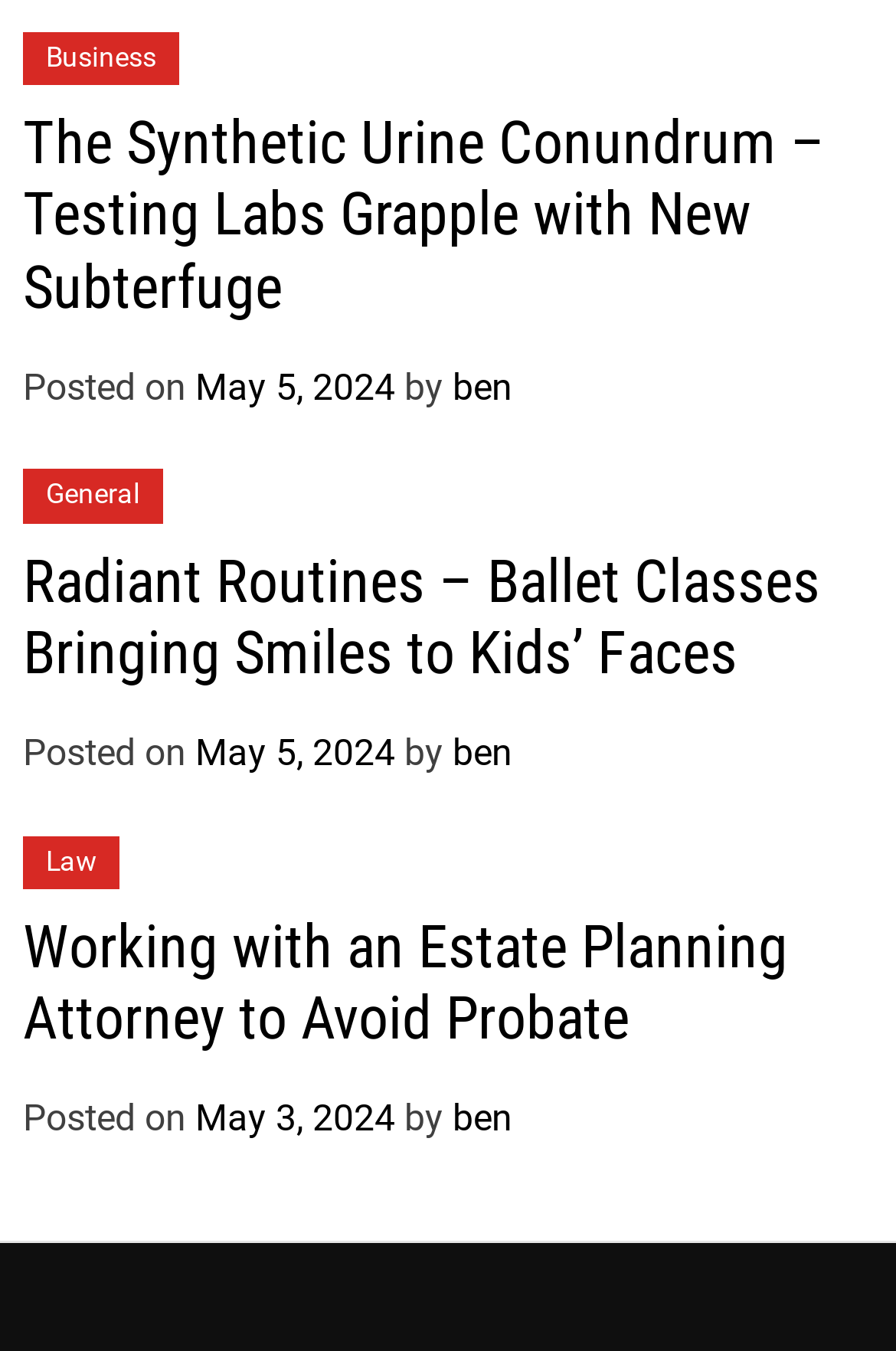Determine the bounding box coordinates of the UI element that matches the following description: "ben". The coordinates should be four float numbers between 0 and 1 in the format [left, top, right, bottom].

[0.505, 0.27, 0.572, 0.302]